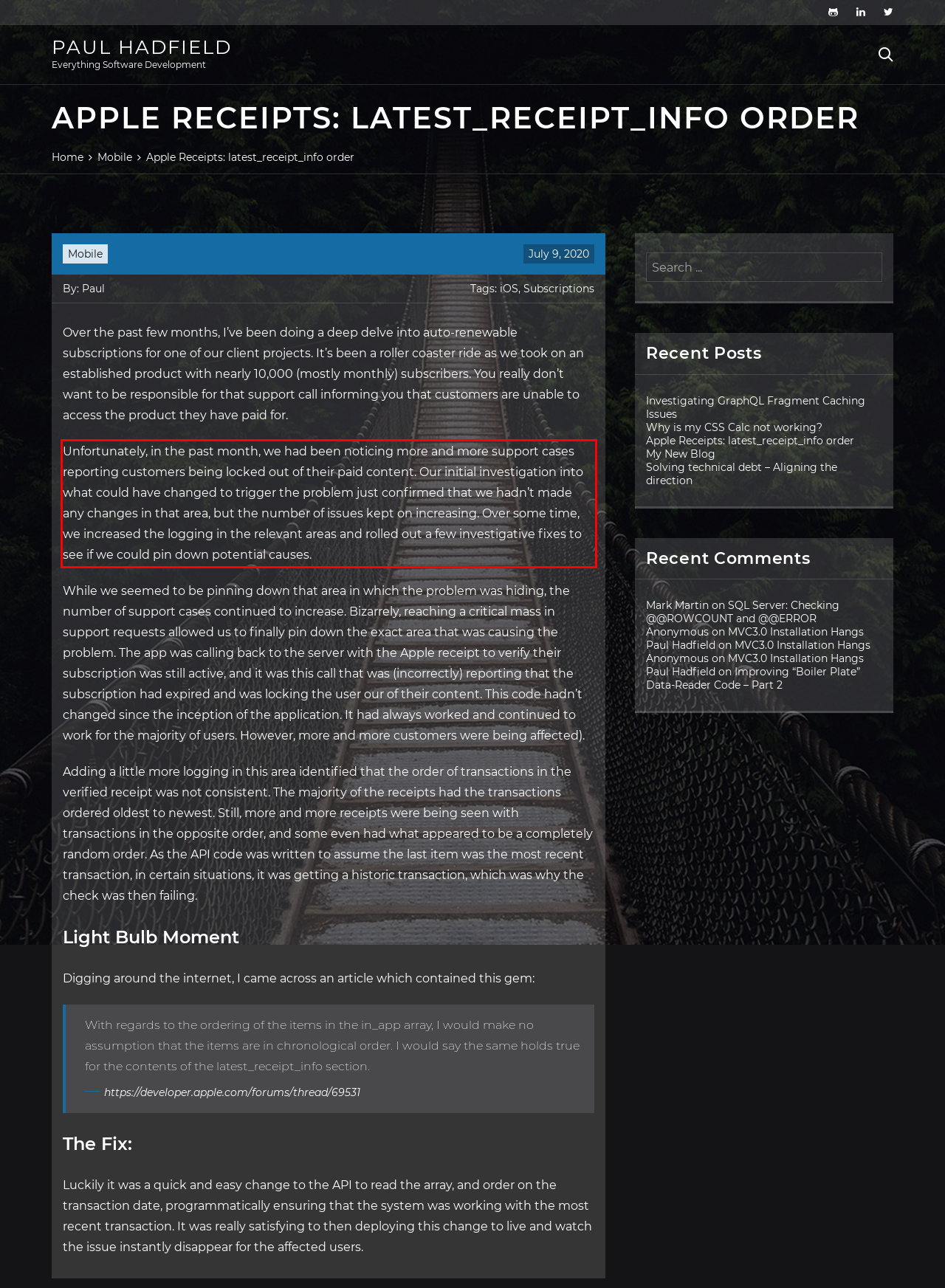Please examine the webpage screenshot and extract the text within the red bounding box using OCR.

Unfortunately, in the past month, we had been noticing more and more support cases reporting customers being locked out of their paid content. Our initial investigation into what could have changed to trigger the problem just confirmed that we hadn’t made any changes in that area, but the number of issues kept on increasing. Over some time, we increased the logging in the relevant areas and rolled out a few investigative fixes to see if we could pin down potential causes.